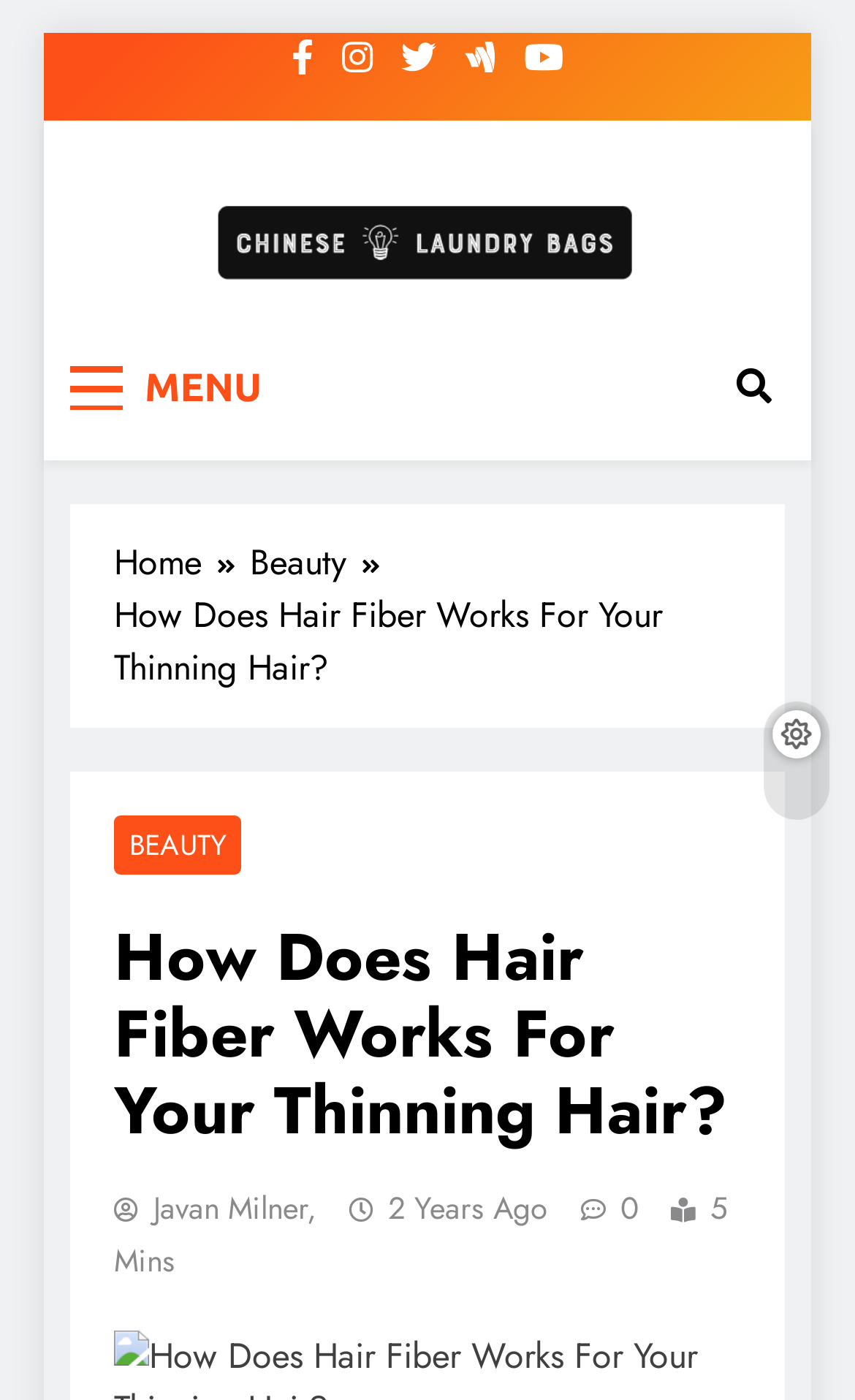Bounding box coordinates are specified in the format (top-left x, top-left y, bottom-right x, bottom-right y). All values are floating point numbers bounded between 0 and 1. Please provide the bounding box coordinate of the region this sentence describes: Menu

[0.082, 0.25, 0.327, 0.306]